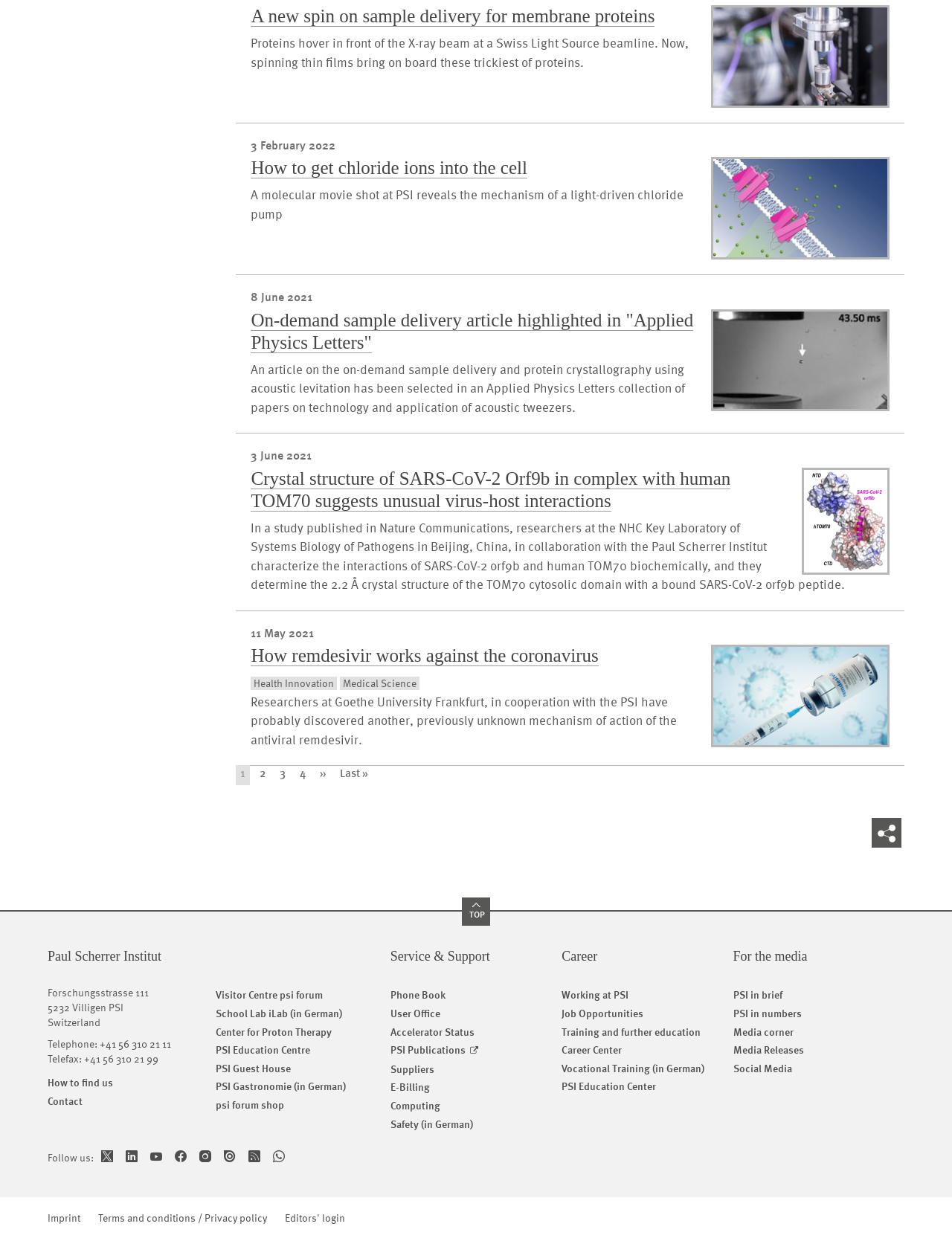Locate the bounding box coordinates of the clickable region necessary to complete the following instruction: "Click the 'Next page' link". Provide the coordinates in the format of four float numbers between 0 and 1, i.e., [left, top, right, bottom].

[0.332, 0.617, 0.347, 0.633]